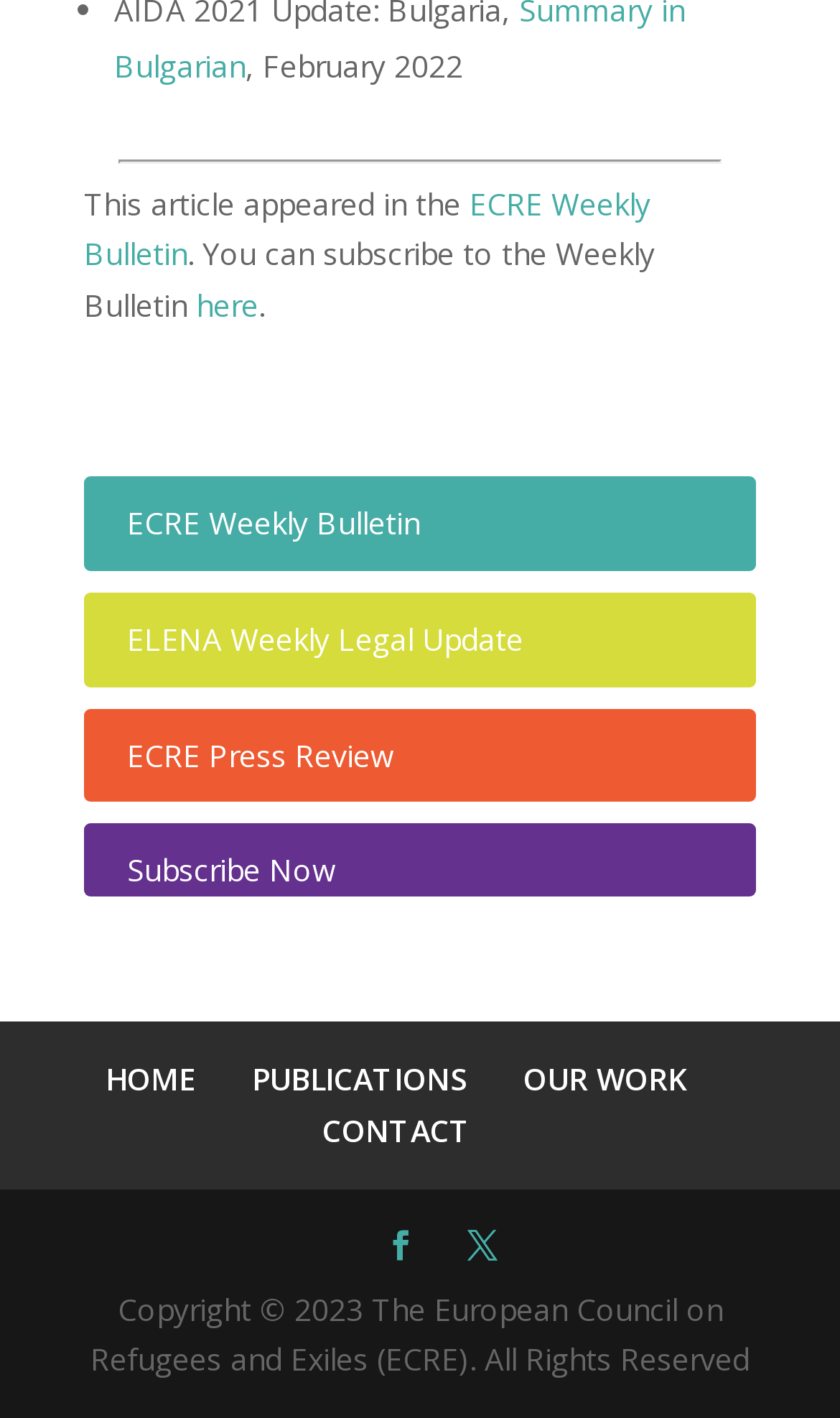What is the date mentioned at the top?
Using the information from the image, give a concise answer in one word or a short phrase.

February 2022